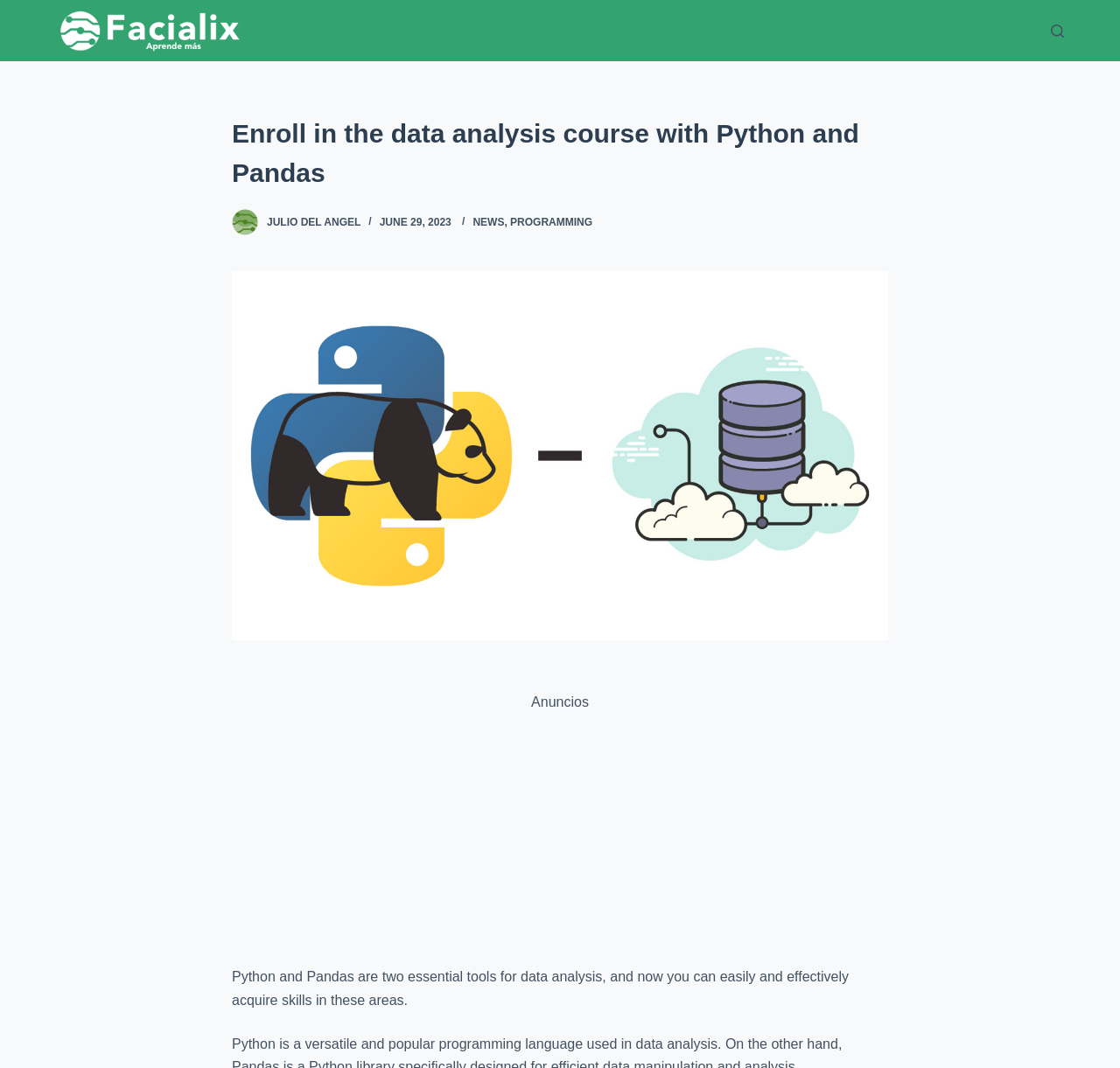Identify the bounding box of the HTML element described as: "partners".

None